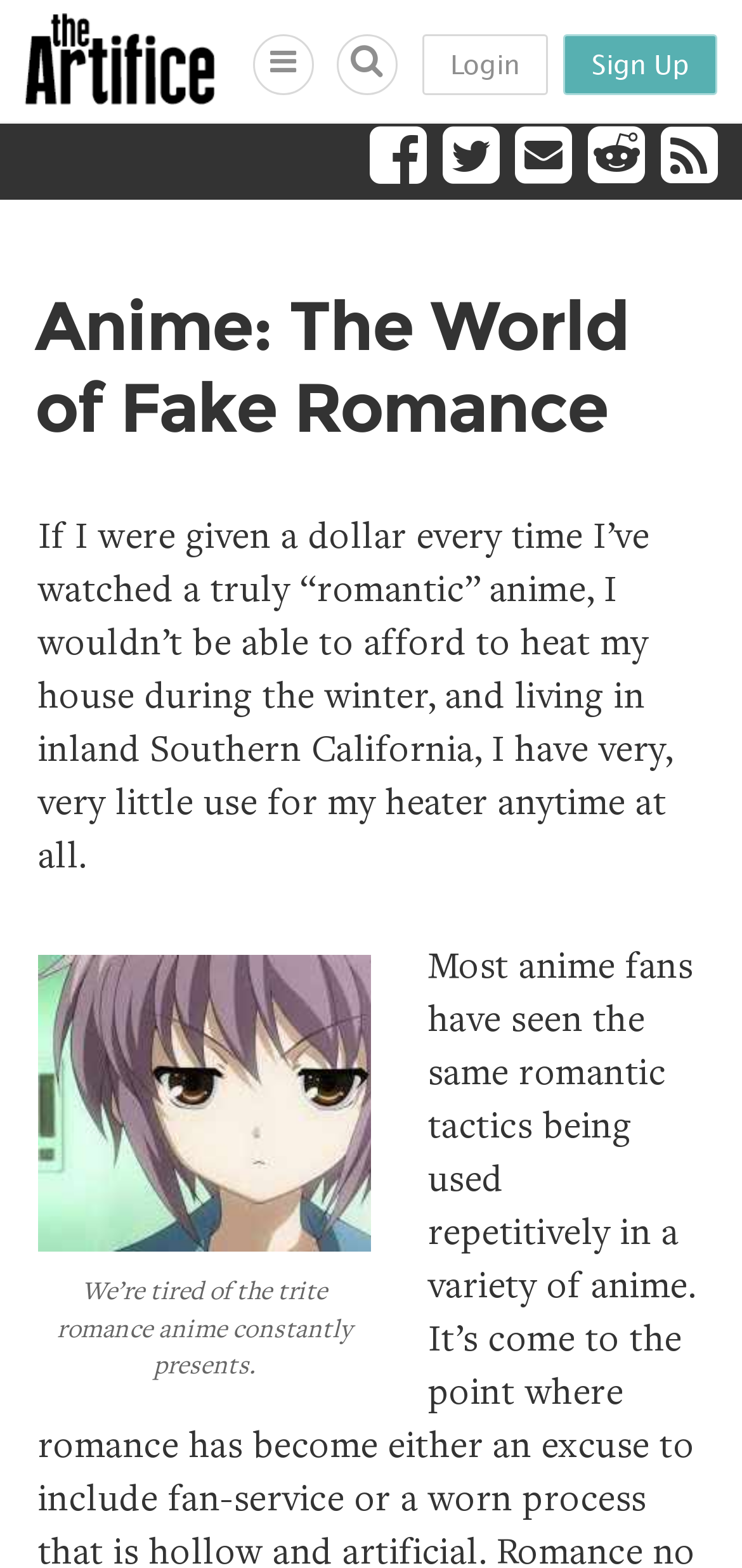Predict the bounding box for the UI component with the following description: "parent_node: Login Sign Up".

[0.453, 0.022, 0.535, 0.061]